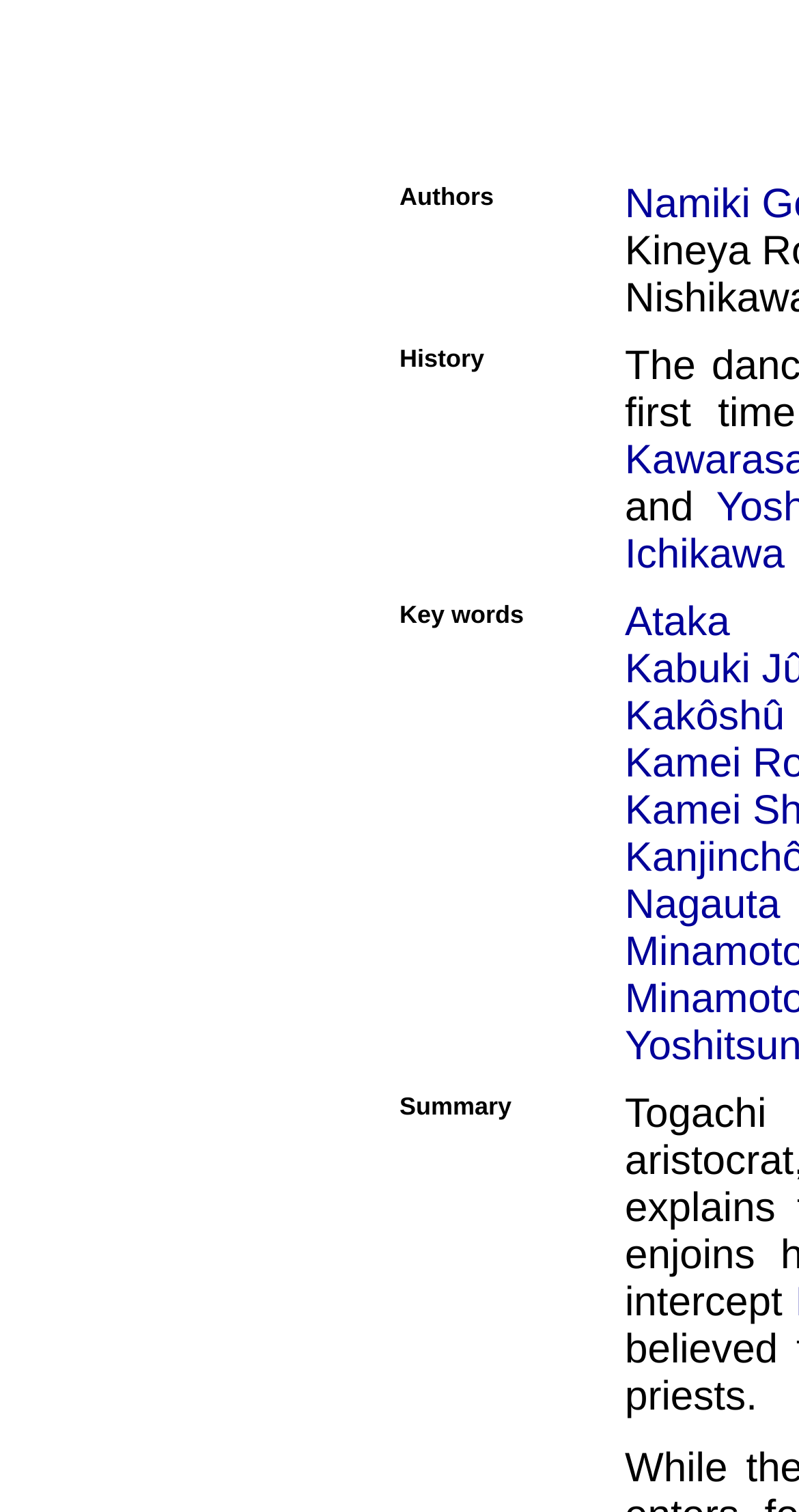Analyze the image and deliver a detailed answer to the question: What are the categories listed in the table?

By examining the layout table cells, I found that there are three categories listed, which are 'Authors', 'History', and 'Key words'. These categories are likely used to organize information about the topic of KANJINCHÔ.